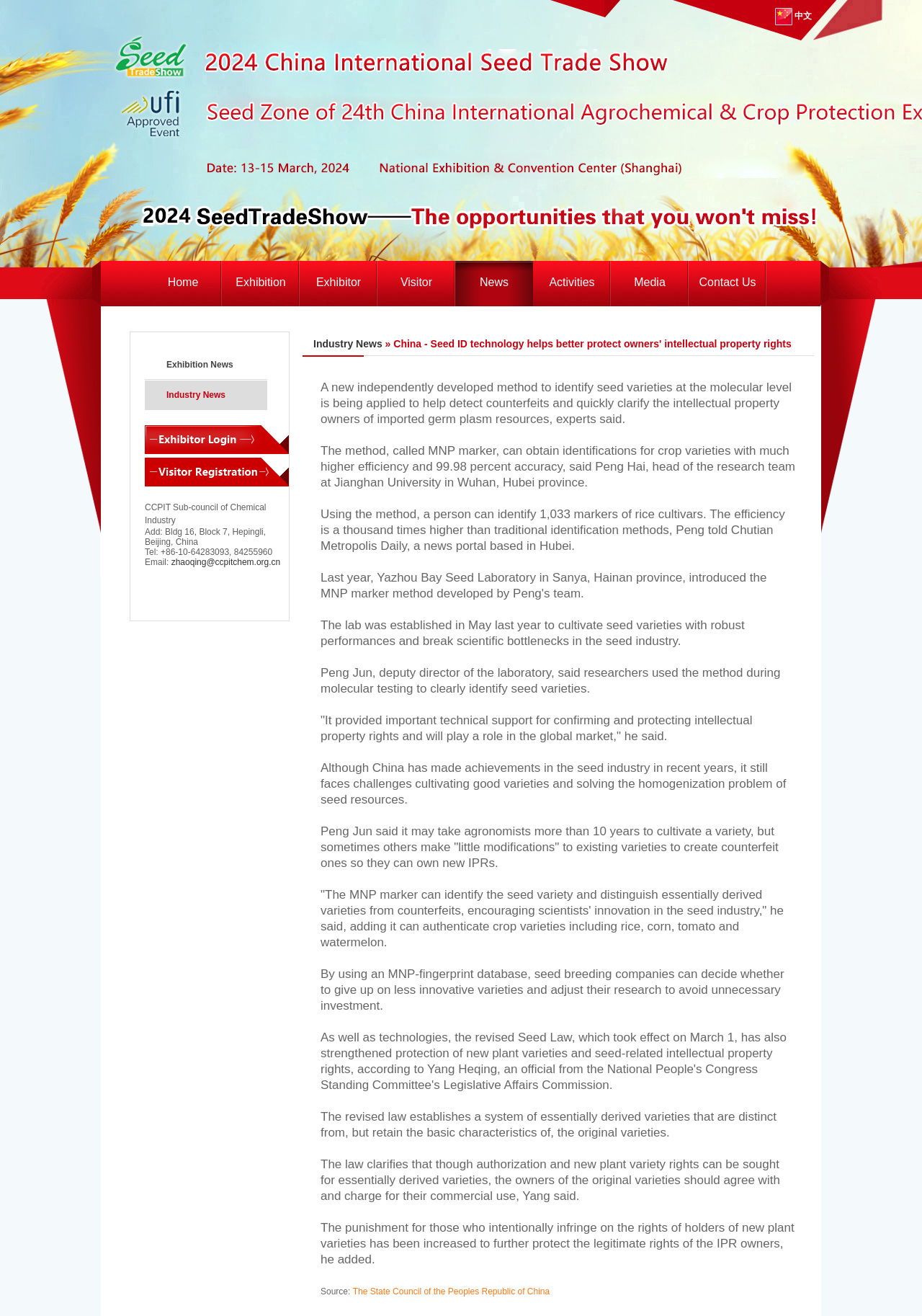Point out the bounding box coordinates of the section to click in order to follow this instruction: "Click the 'Exhibition' link".

[0.241, 0.198, 0.325, 0.237]